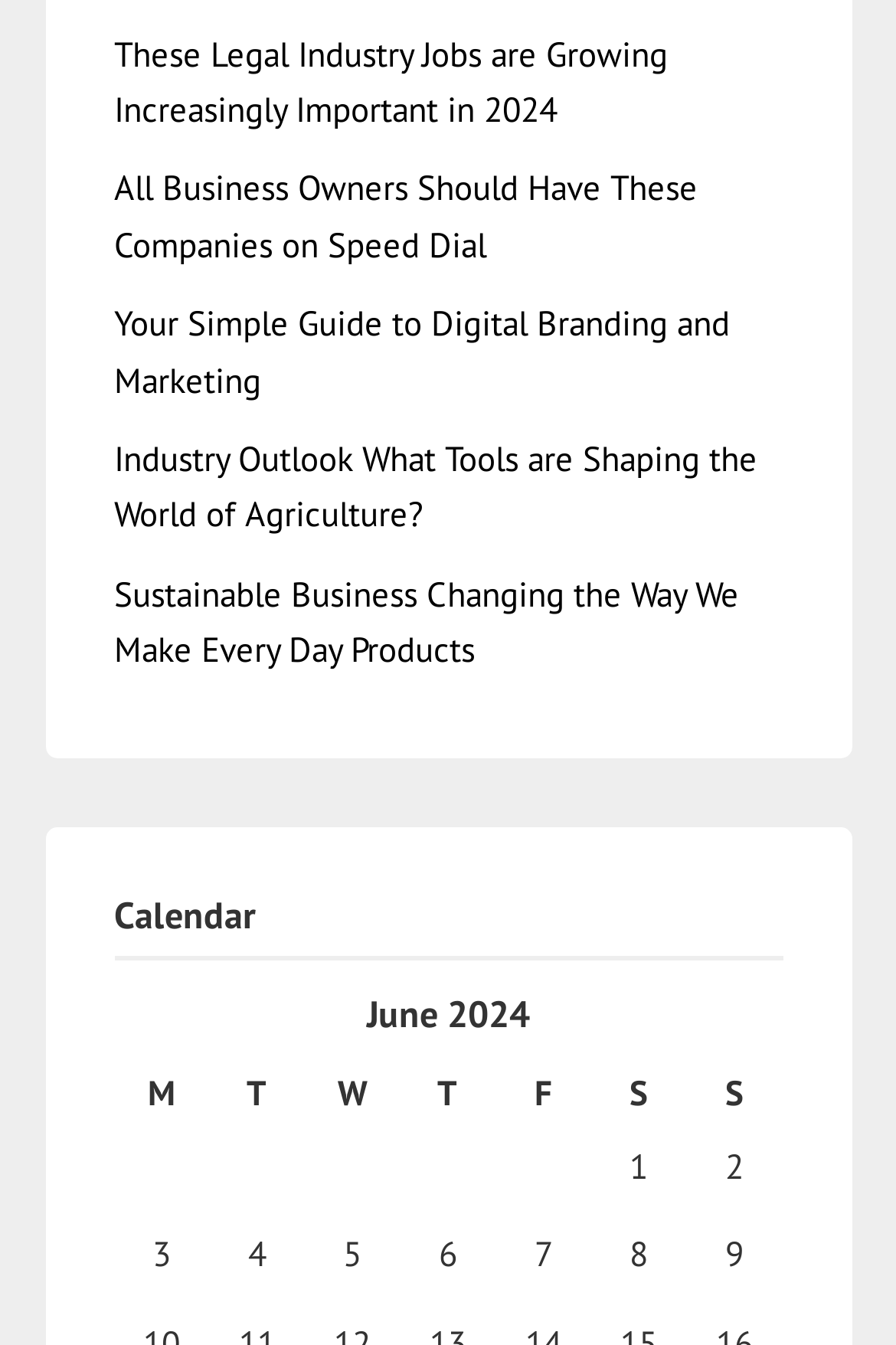Please give a succinct answer using a single word or phrase:
How many rows are in the calendar table?

3